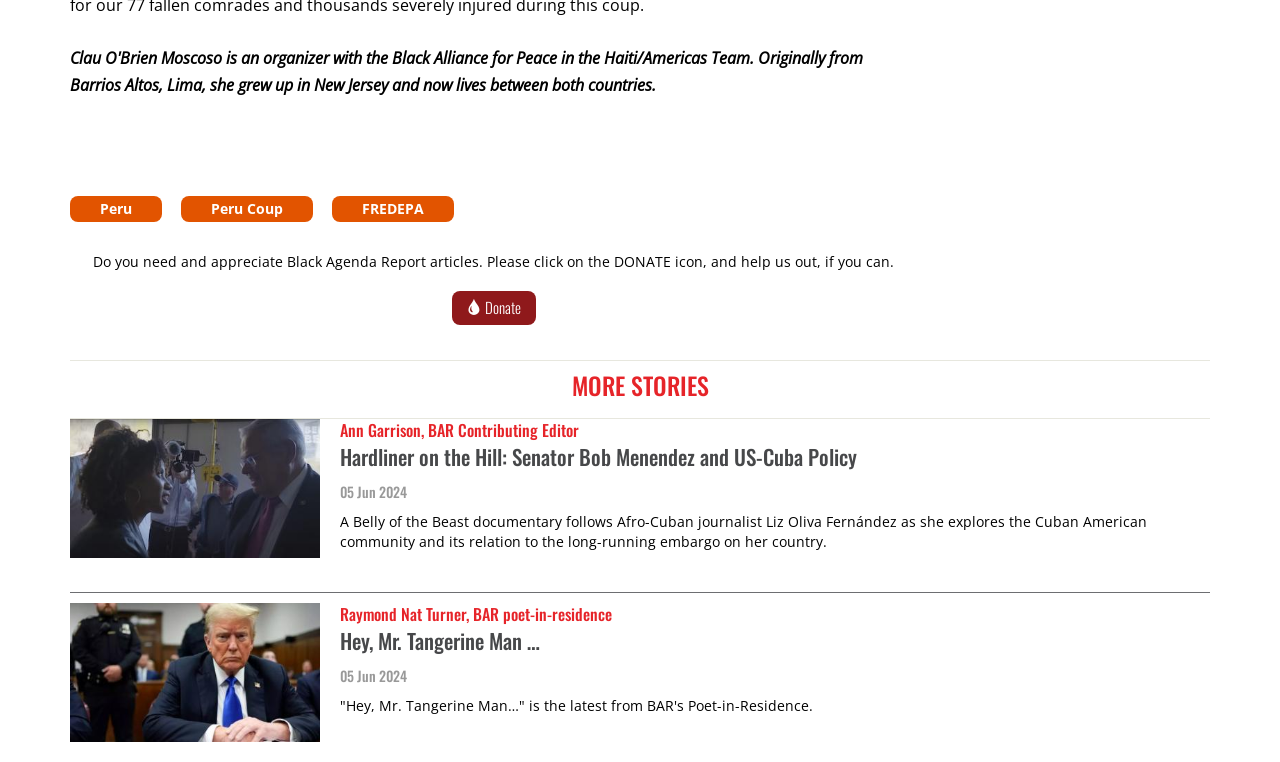Determine the bounding box coordinates for the element that should be clicked to follow this instruction: "Read more about 'Hardliner on the Hill: Senator Bob Menendez and US-Cuba Policy'". The coordinates should be given as four float numbers between 0 and 1, in the format [left, top, right, bottom].

[0.266, 0.579, 0.67, 0.62]